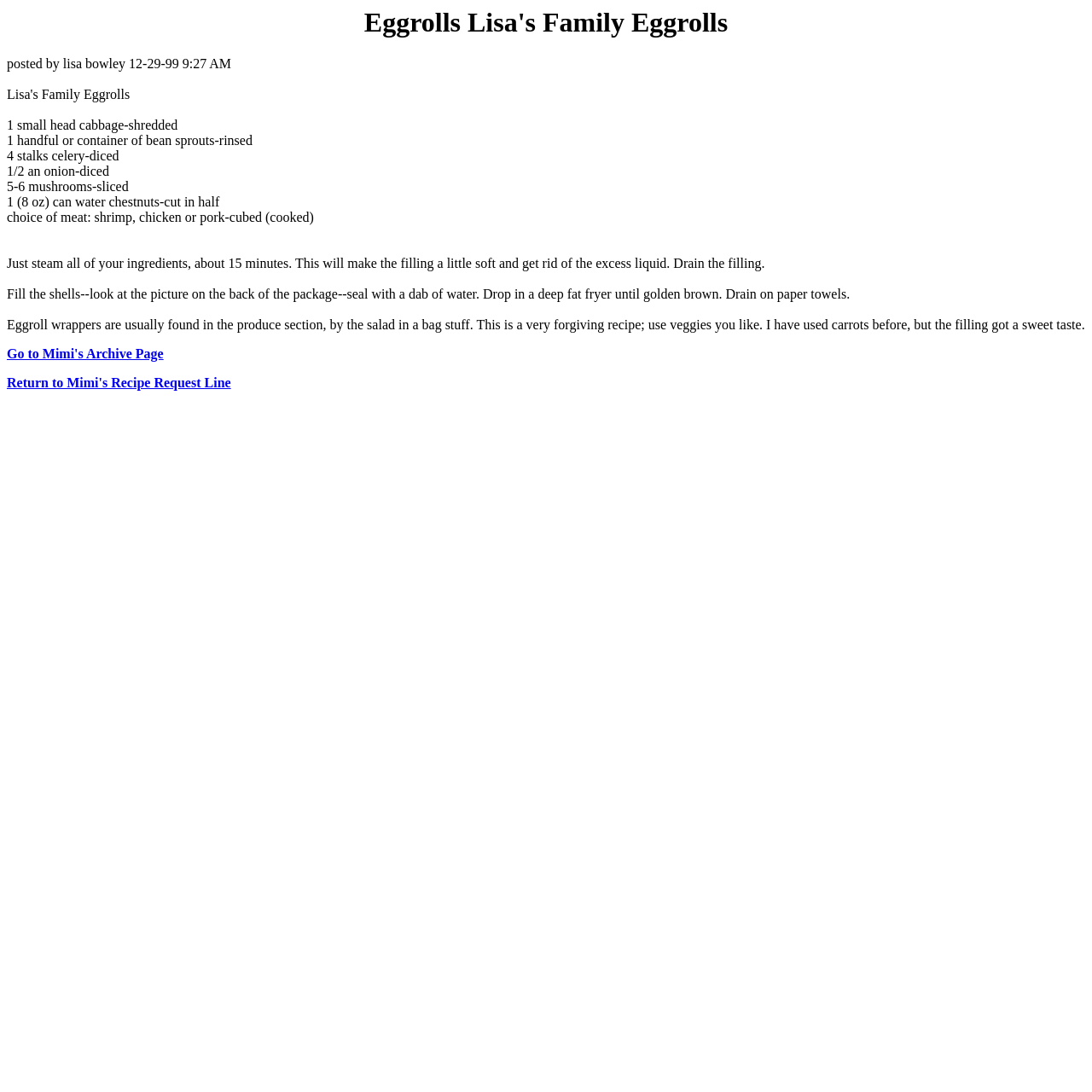Please provide the bounding box coordinates in the format (top-left x, top-left y, bottom-right x, bottom-right y). Remember, all values are floating point numbers between 0 and 1. What is the bounding box coordinate of the region described as: Go to Mimi's Archive Page

[0.006, 0.318, 0.15, 0.331]